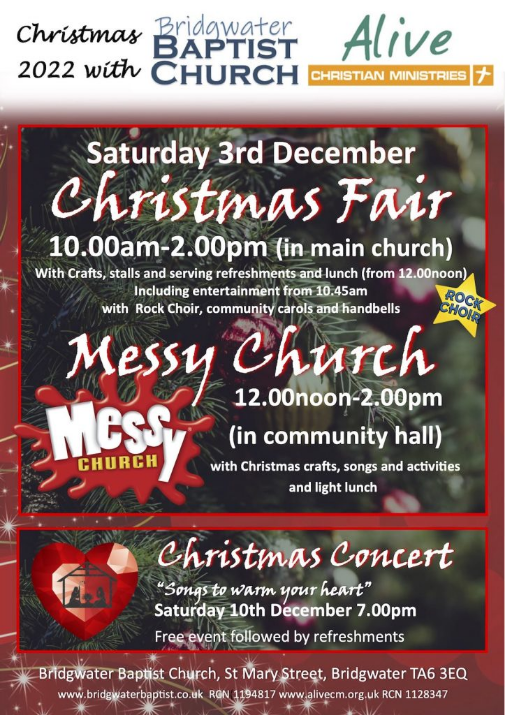Analyze the image and provide a detailed answer to the question: What time does the lunch start at the Christmas Fair?

According to the caption, the lunch at the Christmas Fair will start at noon, which is mentioned as part of the event's schedule.